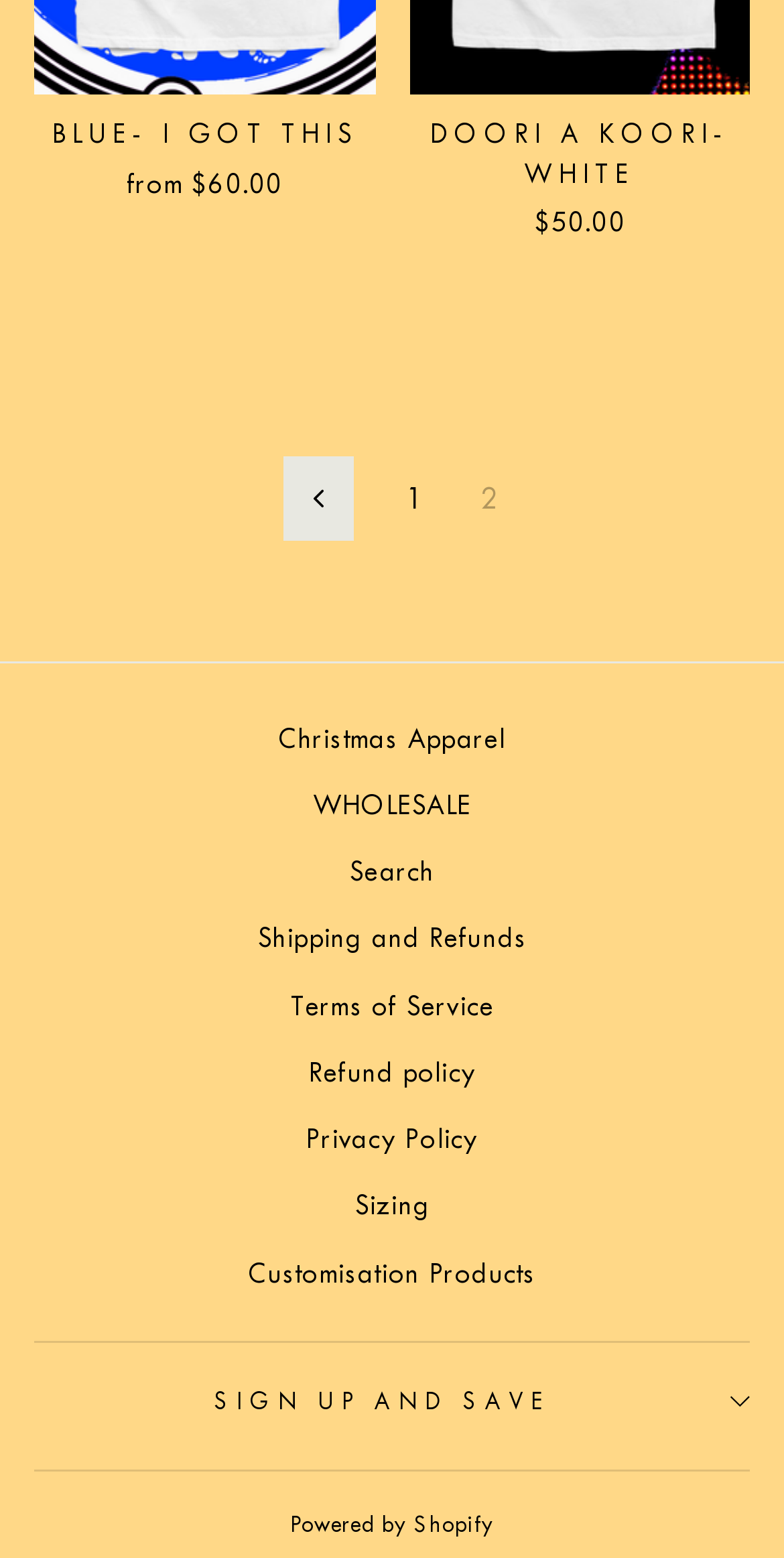Please find the bounding box coordinates of the element's region to be clicked to carry out this instruction: "View wholesale options".

[0.399, 0.498, 0.601, 0.536]